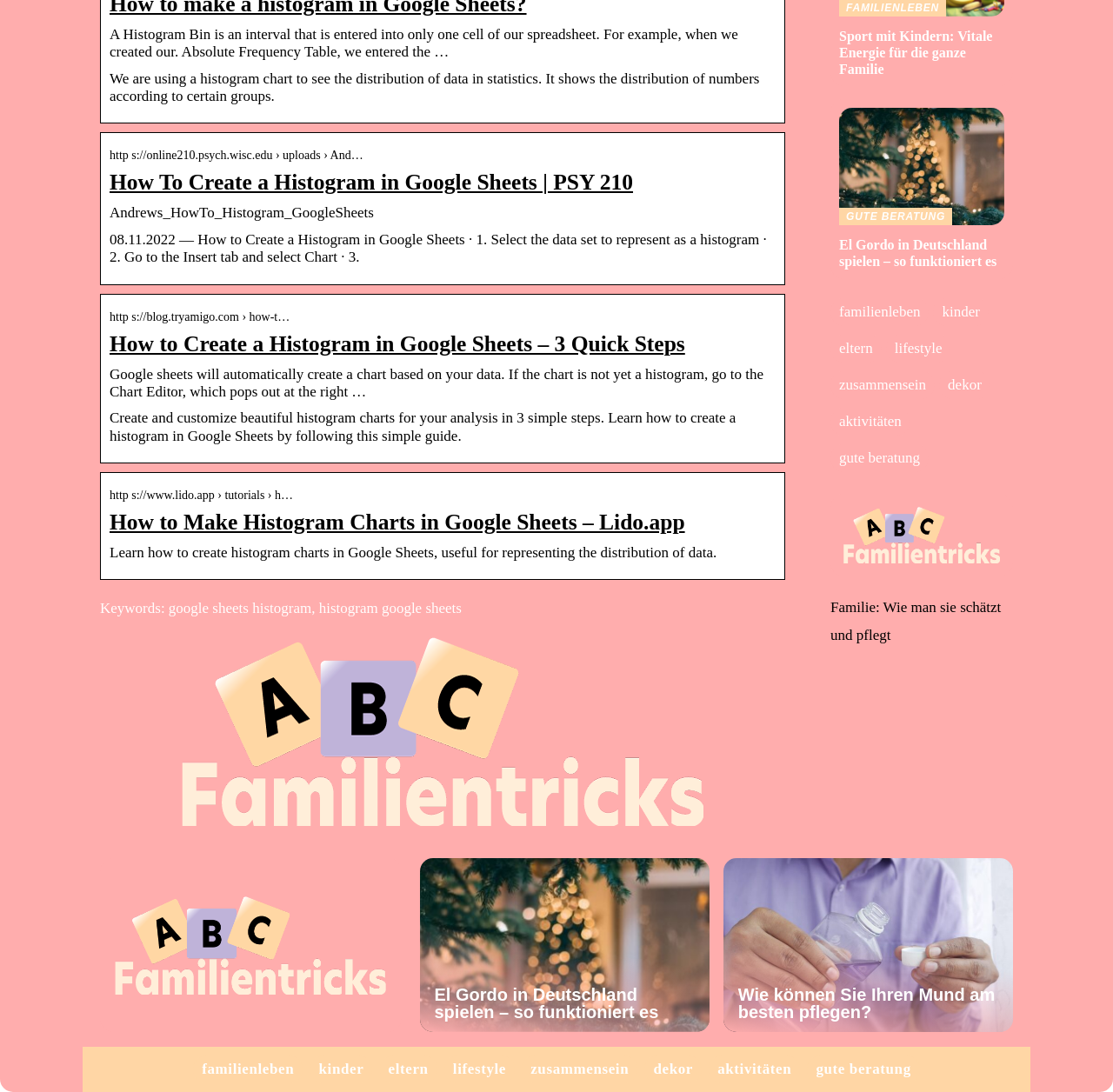Locate the bounding box coordinates of the region to be clicked to comply with the following instruction: "Read the article about how to create a histogram in Google Sheets". The coordinates must be four float numbers between 0 and 1, in the form [left, top, right, bottom].

[0.098, 0.212, 0.689, 0.243]